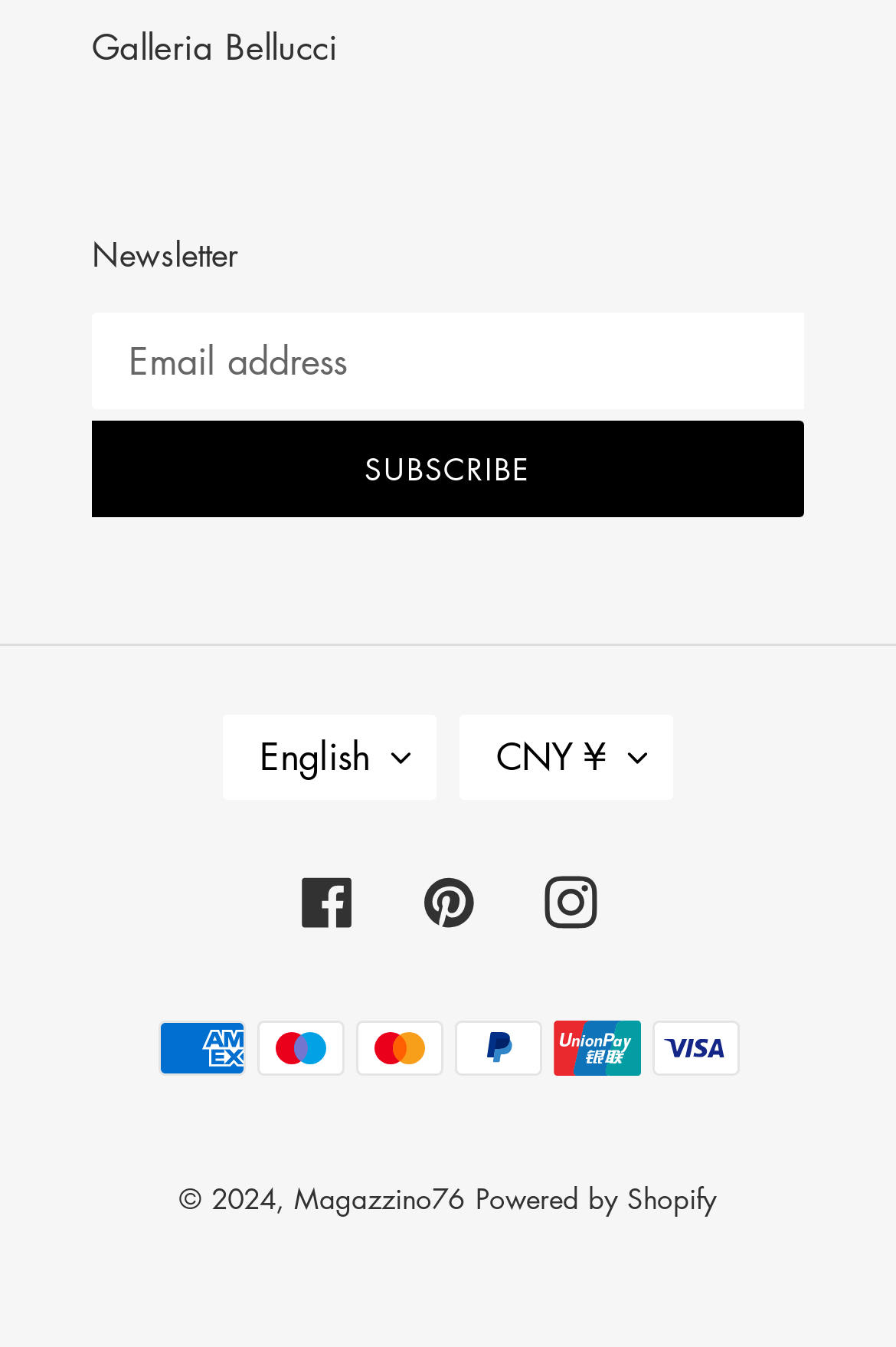Please specify the bounding box coordinates of the clickable section necessary to execute the following command: "Choose CNY ¥ as the currency".

[0.513, 0.531, 0.751, 0.594]